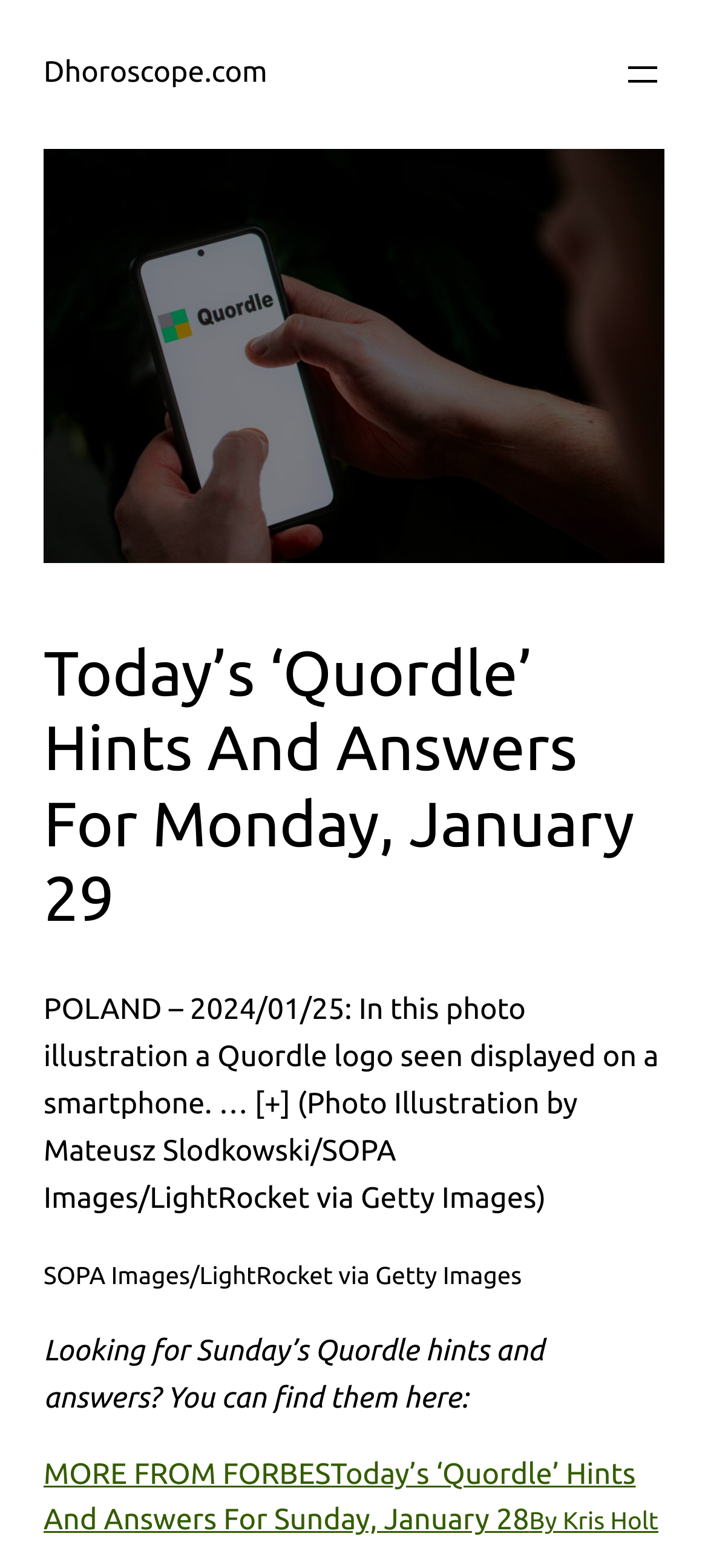Please answer the following question using a single word or phrase: 
What is the source of the Quordle logo image?

Getty Images